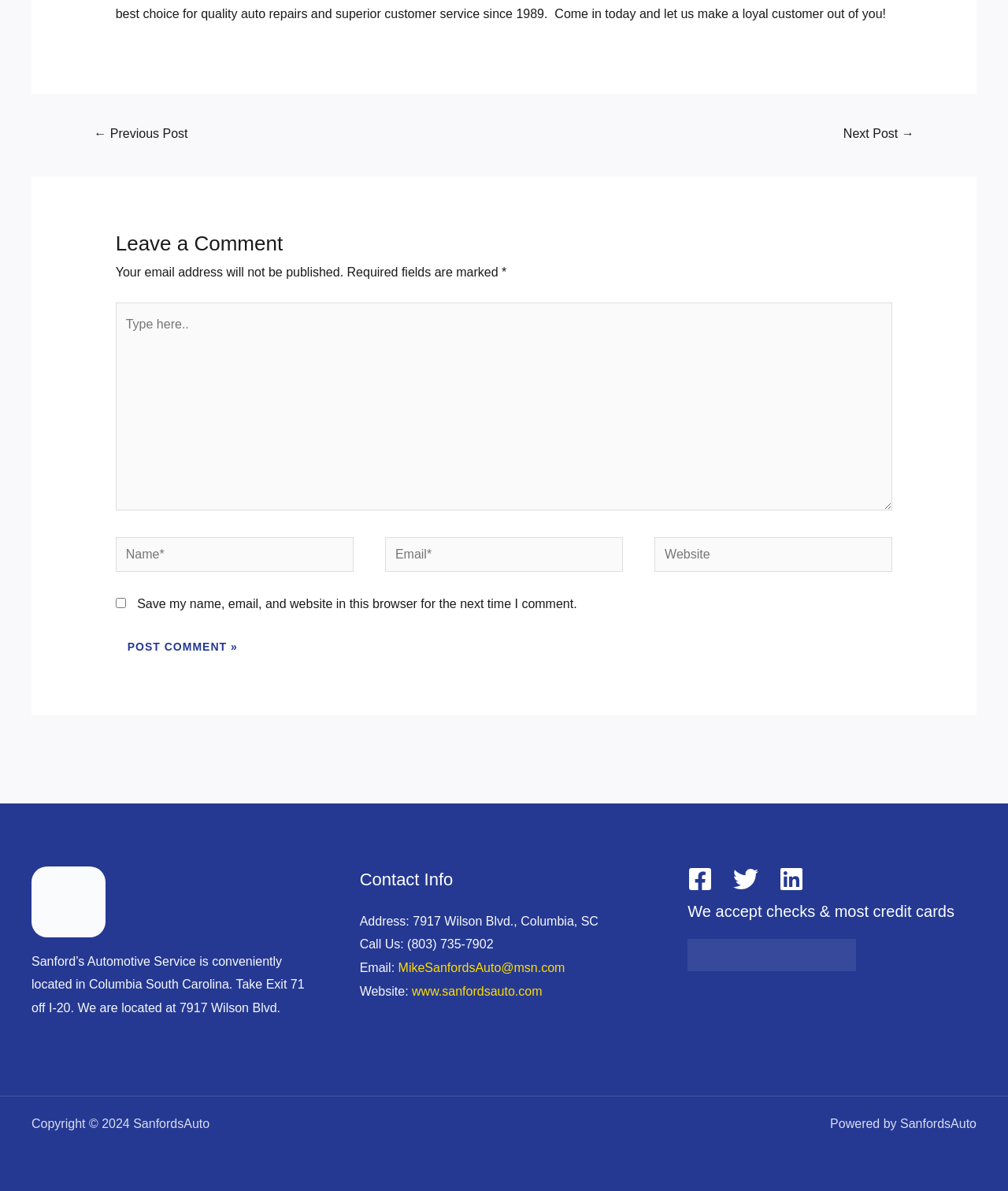Locate the UI element described as follows: "aria-label="Facebook"". Return the bounding box coordinates as four float numbers between 0 and 1 in the order [left, top, right, bottom].

[0.682, 0.727, 0.707, 0.749]